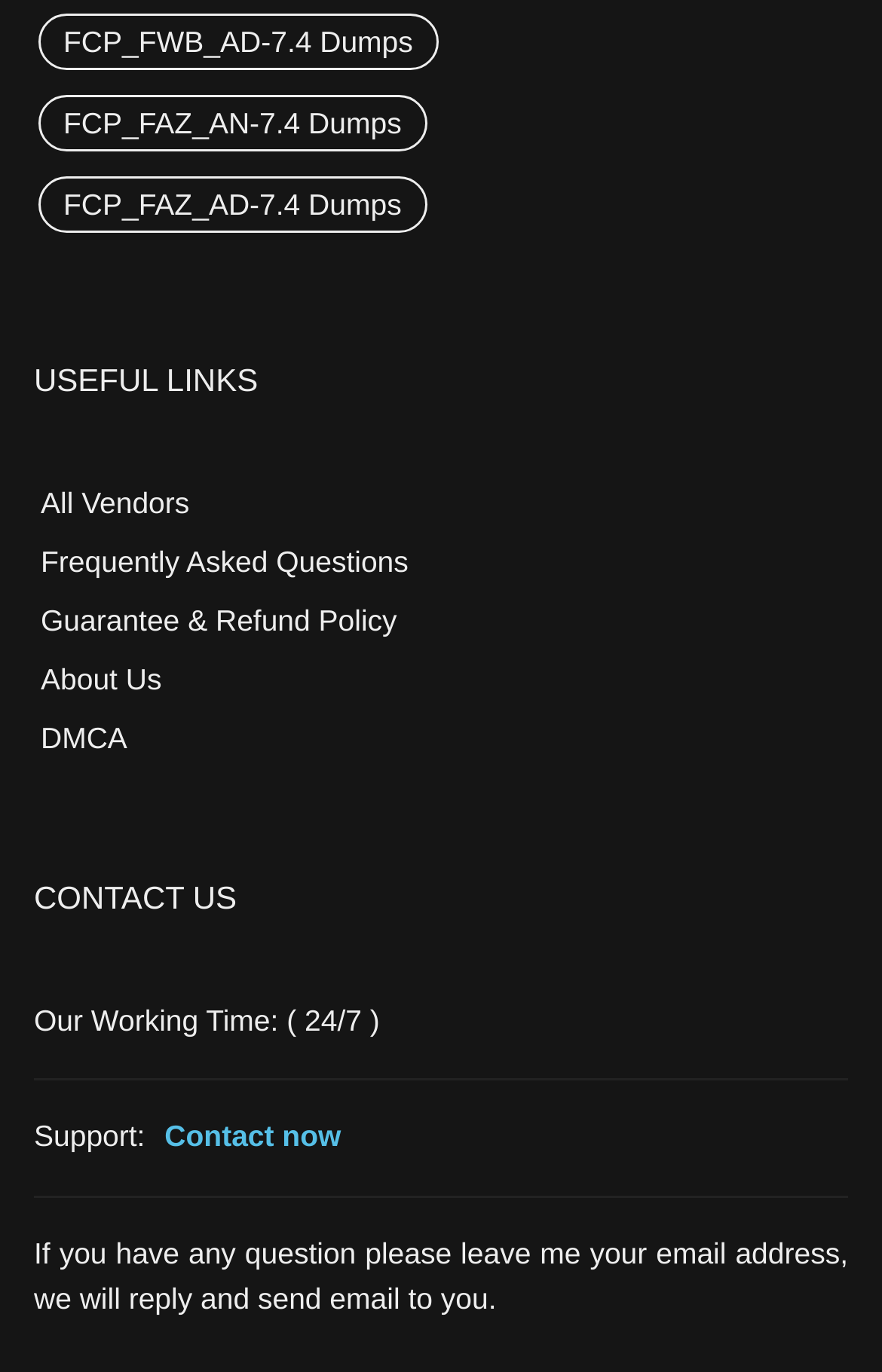Please find the bounding box coordinates of the element that must be clicked to perform the given instruction: "Click on FCP_FWB_AD-7.4 Dumps". The coordinates should be four float numbers from 0 to 1, i.e., [left, top, right, bottom].

[0.044, 0.01, 0.496, 0.051]